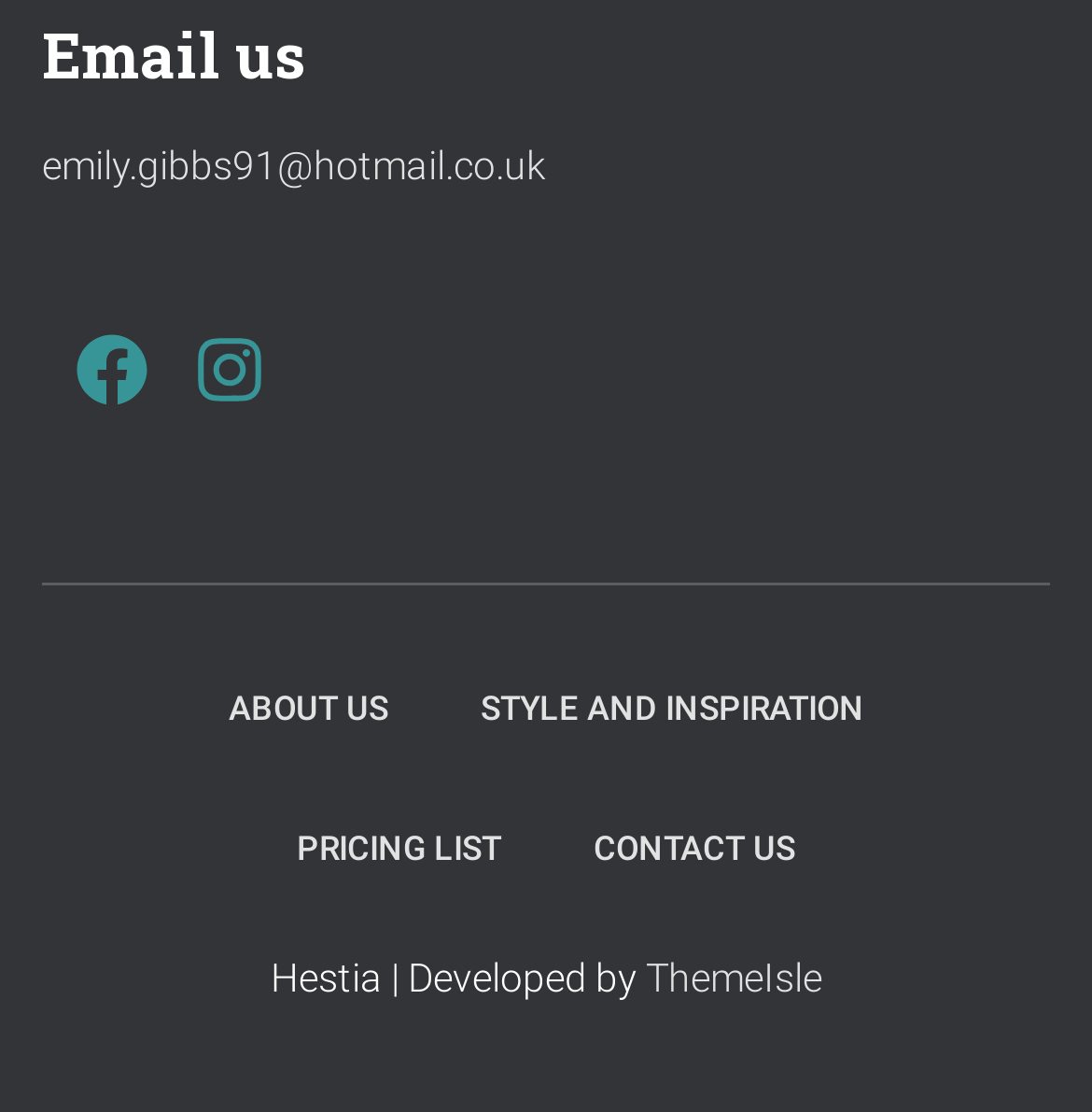From the webpage screenshot, predict the bounding box coordinates (top-left x, top-left y, bottom-right x, bottom-right y) for the UI element described here: Facebook

[0.064, 0.293, 0.141, 0.369]